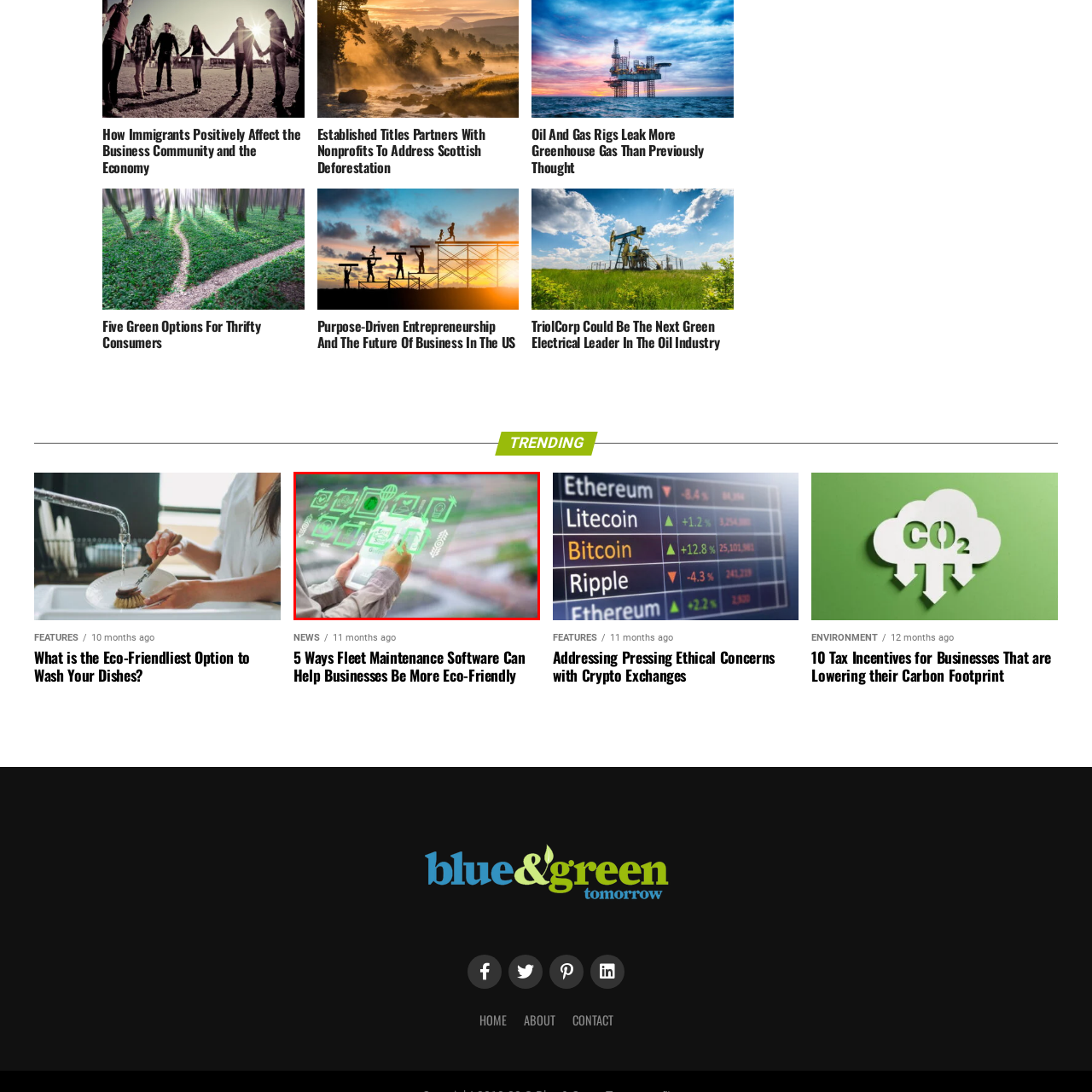Generate a detailed caption for the picture that is marked by the red rectangle.

The image showcases a person's hands holding a transparent tablet displaying a series of green icons related to eco-friendly concepts and technologies. These icons represent various aspects of sustainability, such as renewable energy, waste reduction, and environmentally conscious practices. In the background, a blurred landscape suggests a natural environment, reinforcing the theme of green living. This visual emphasizes the importance of integrating technology with eco-friendly initiatives, promoting awareness and innovative solutions for sustainable living.